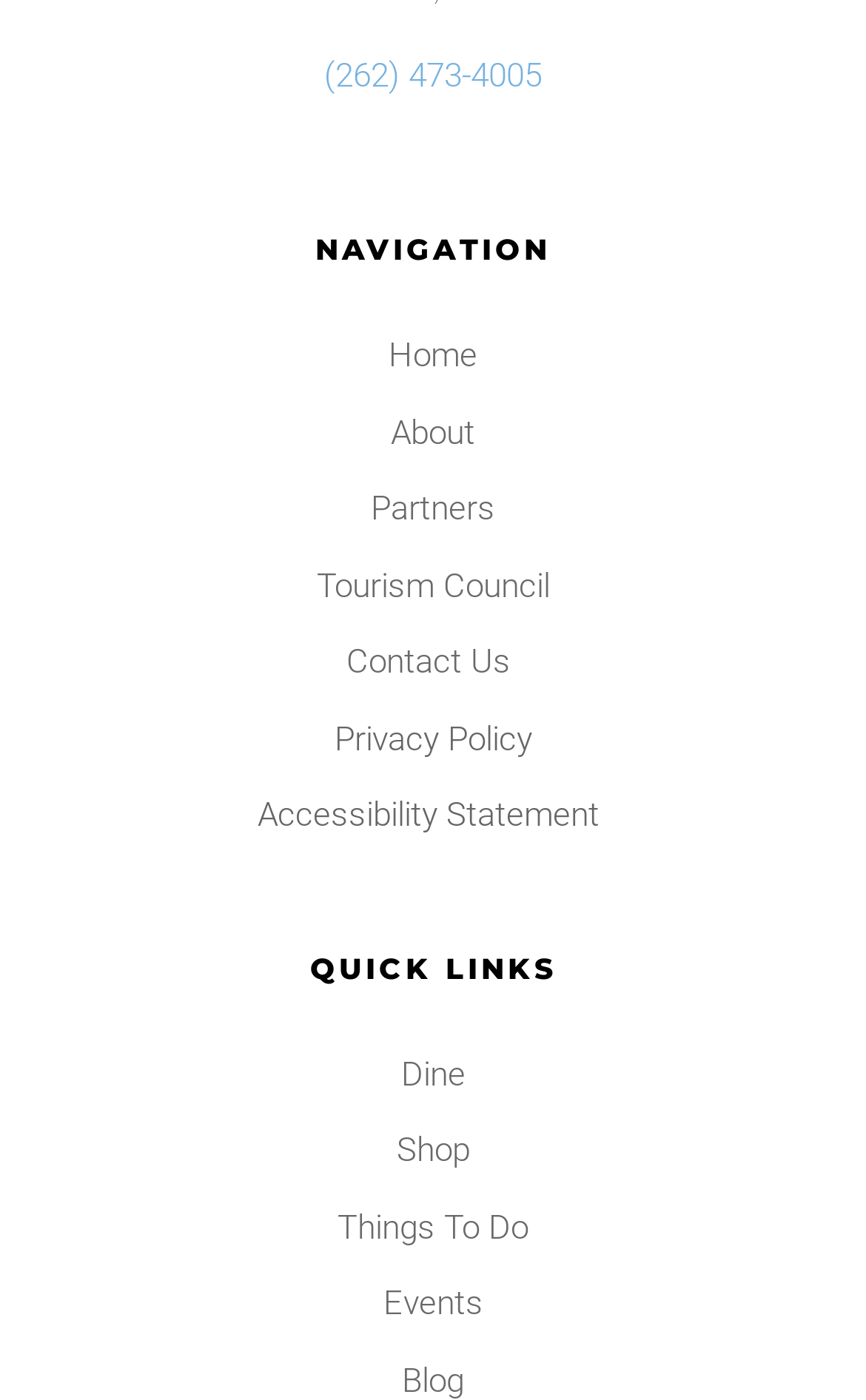Given the description of a UI element: "Home", identify the bounding box coordinates of the matching element in the webpage screenshot.

[0.449, 0.24, 0.551, 0.268]